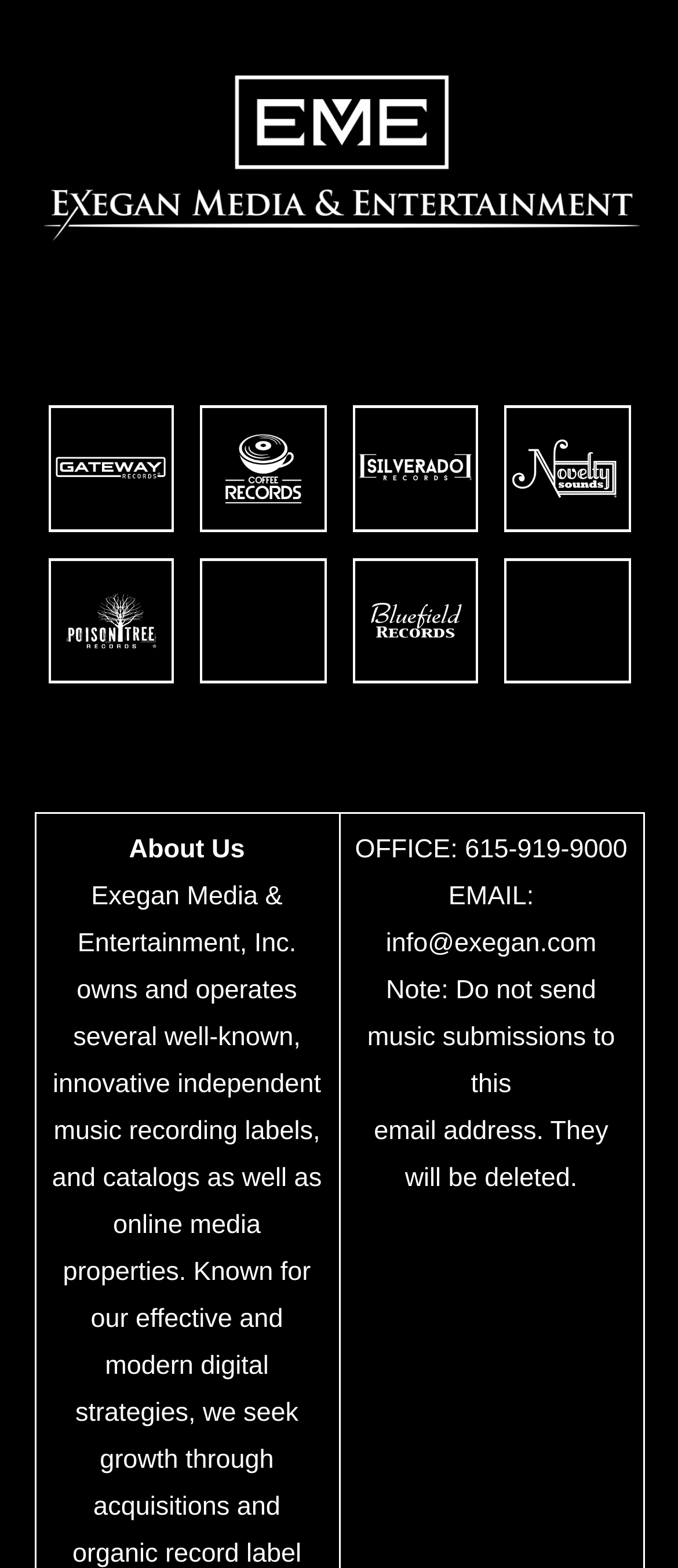How many rows are in the table?
From the screenshot, supply a one-word or short-phrase answer.

3